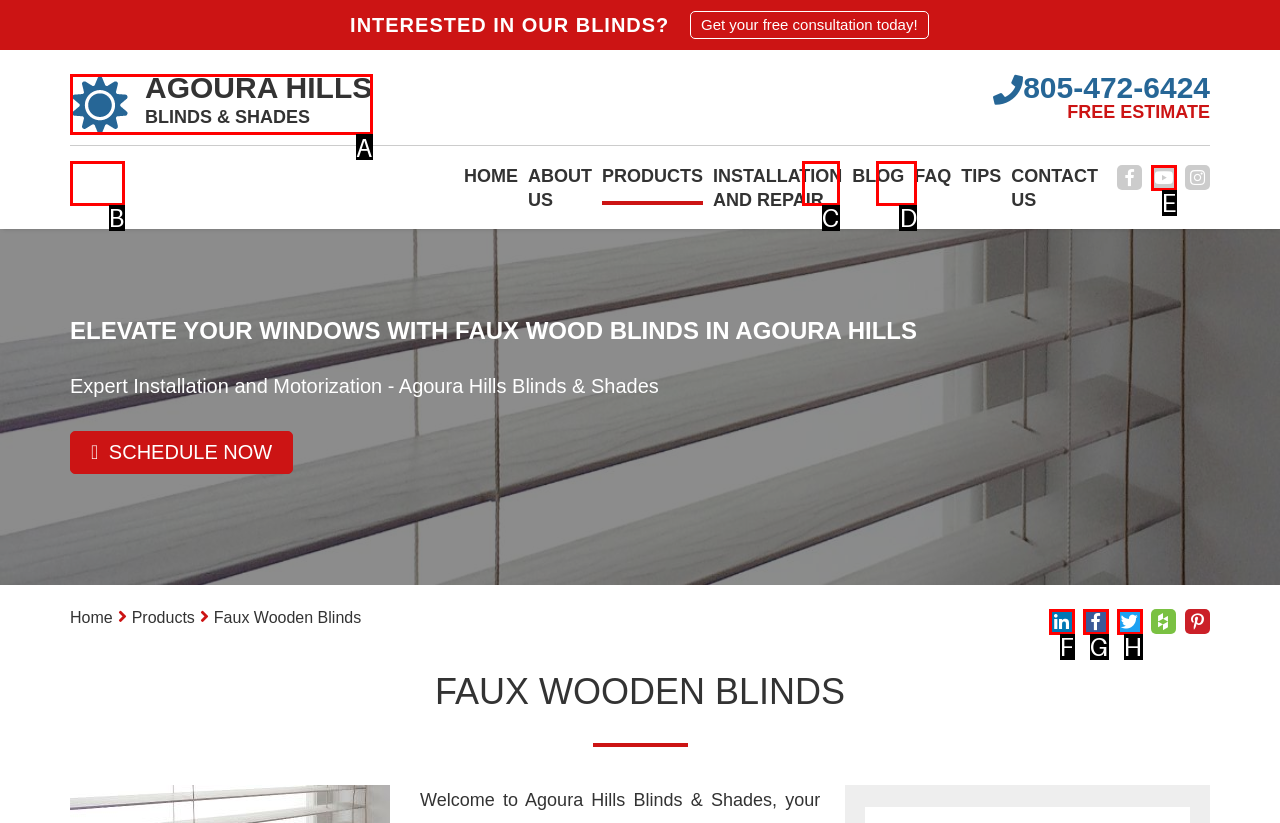Point out the HTML element I should click to achieve the following task: Visit Agoura Hills Blinds & Shades homepage Provide the letter of the selected option from the choices.

A